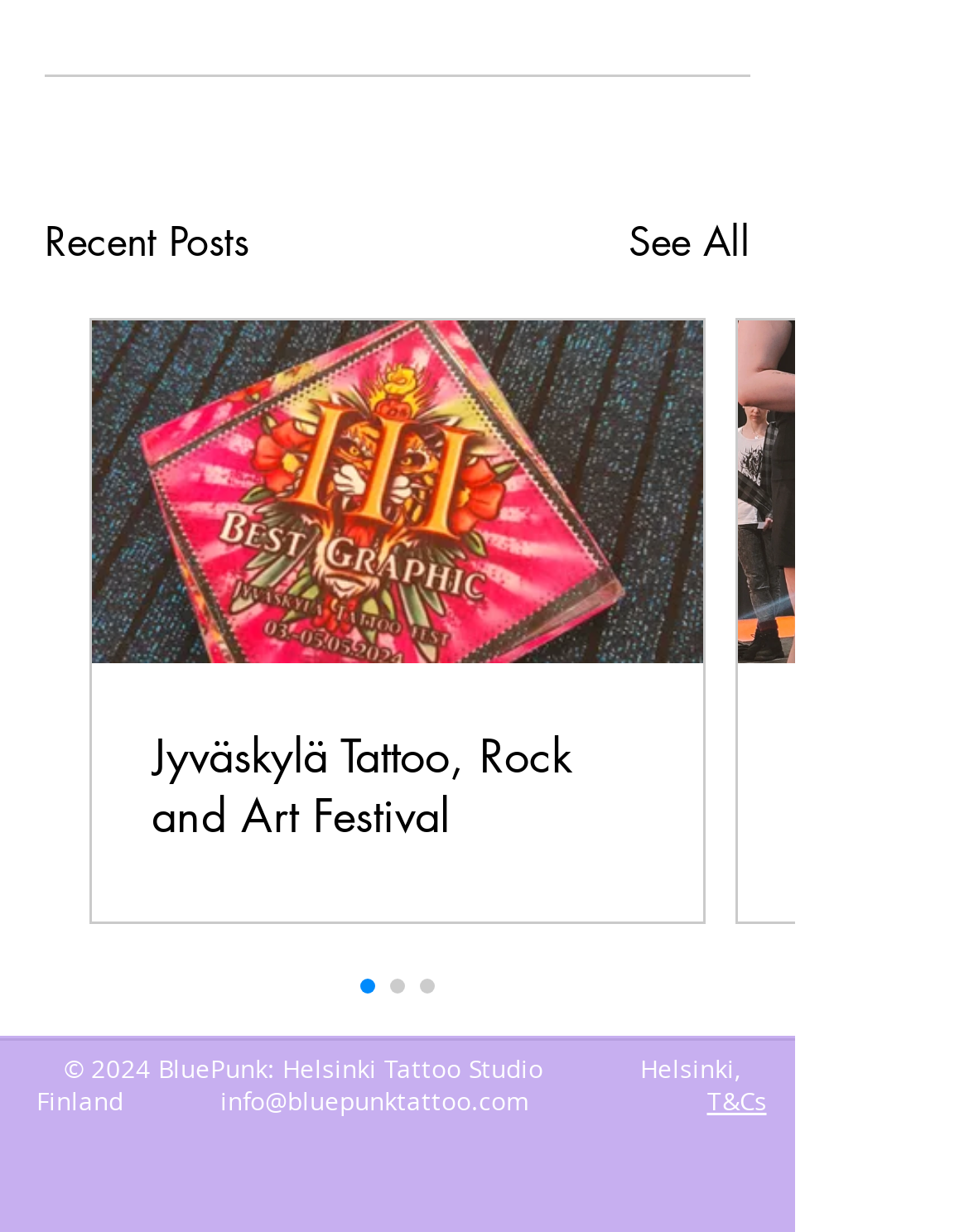Based on the element description "aria-label="Grey Instagram Icon"", predict the bounding box coordinates of the UI element.

[0.385, 0.907, 0.474, 0.977]